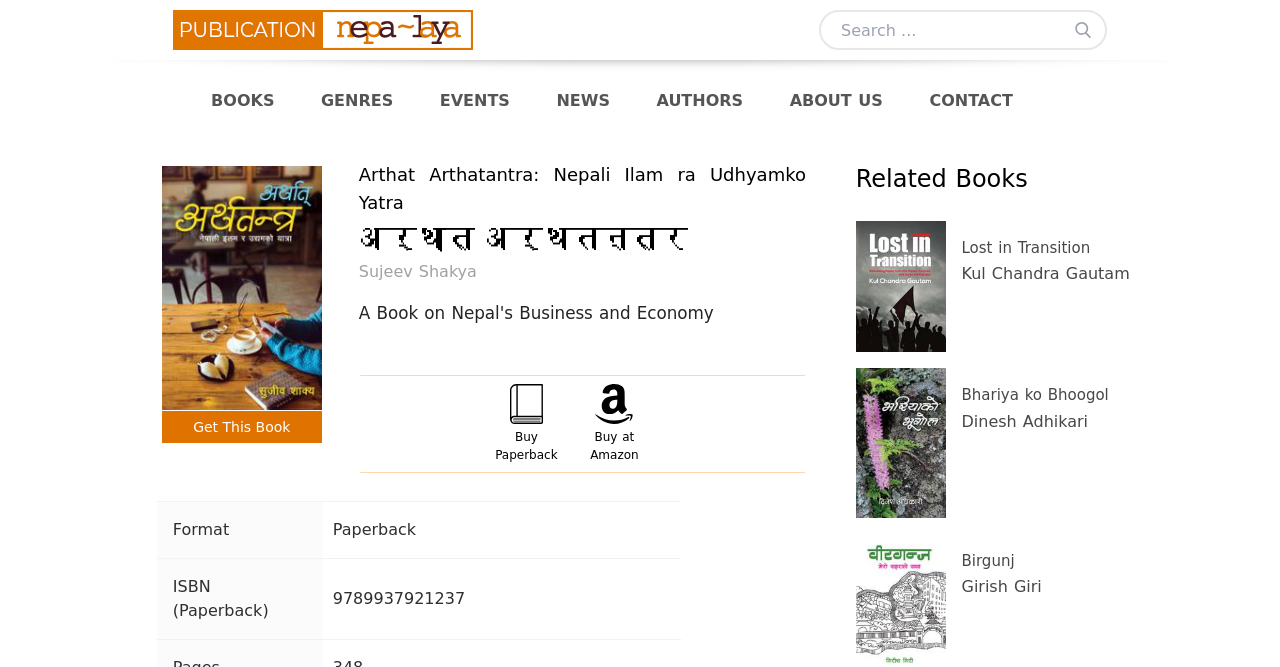Provide your answer in one word or a succinct phrase for the question: 
What is the ISBN number of the paperback book?

9789937921237